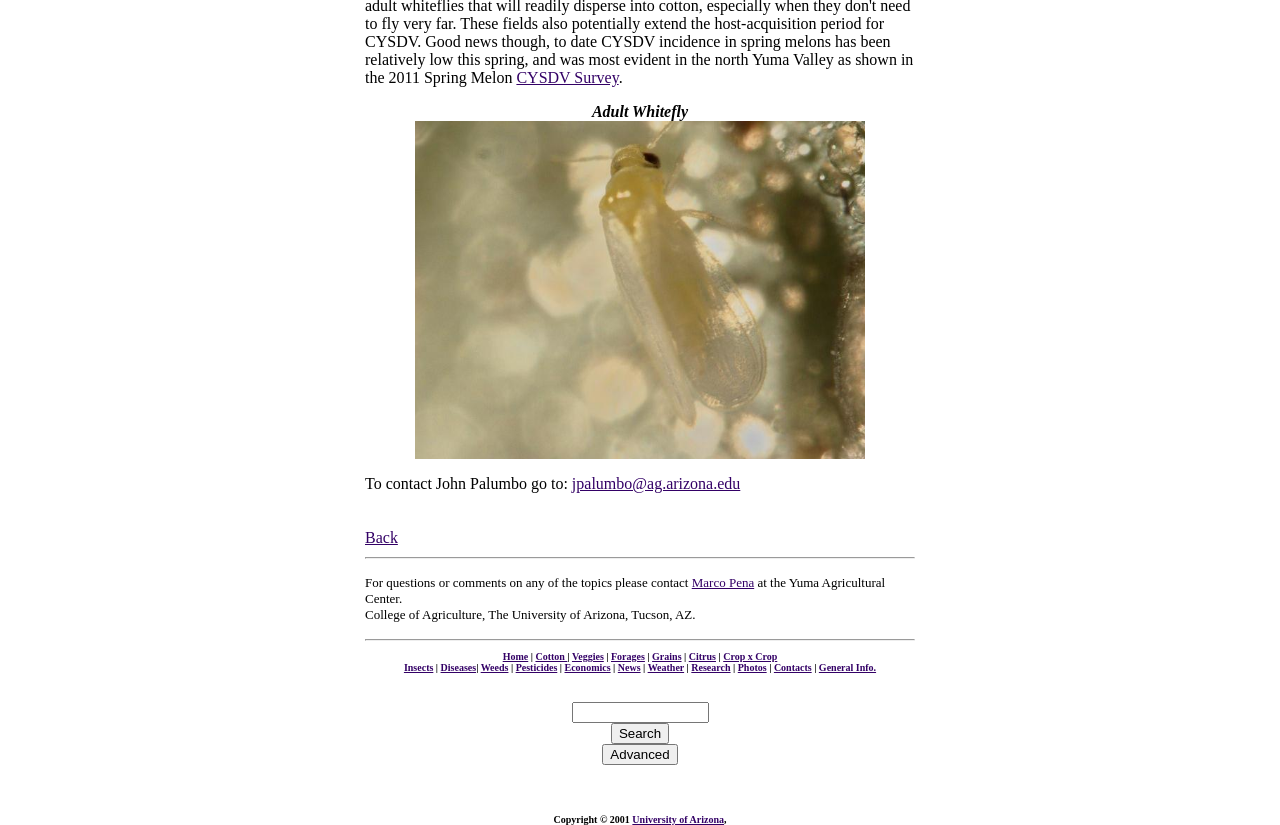Determine the bounding box coordinates of the UI element described by: "Pesticides".

[0.403, 0.802, 0.435, 0.815]